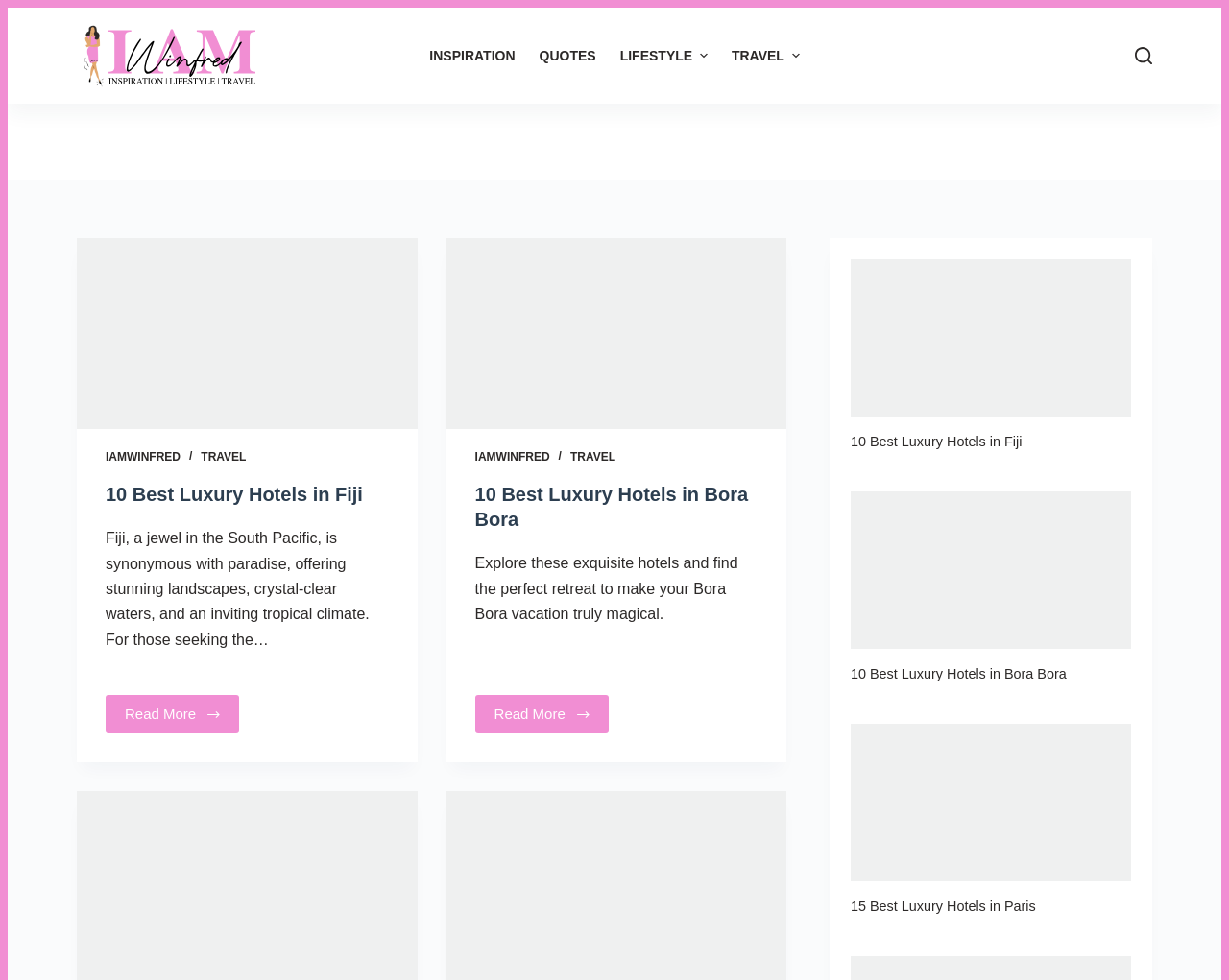Locate the bounding box coordinates of the element you need to click to accomplish the task described by this instruction: "View '15 Best Luxury Hotels in Paris'".

[0.692, 0.917, 0.843, 0.932]